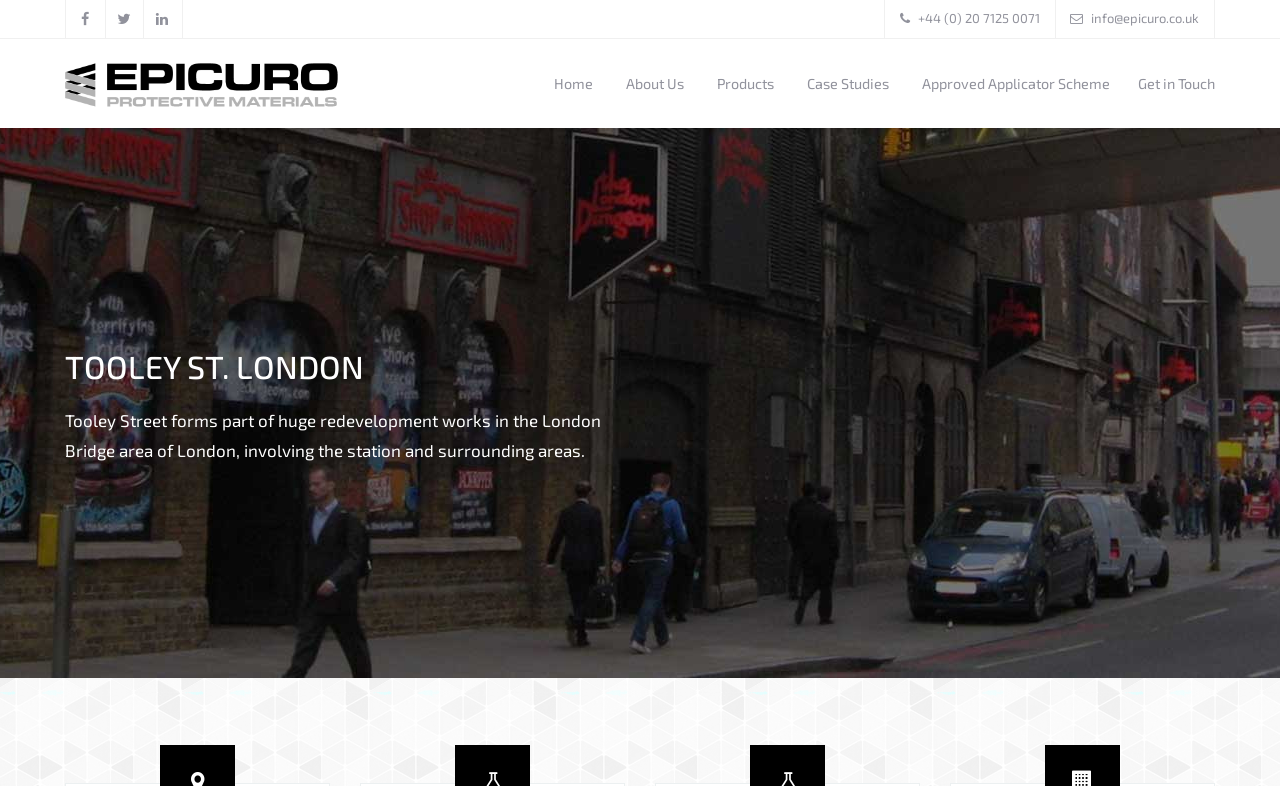How many navigation links are there?
Please give a well-detailed answer to the question.

I counted the number of navigation links at the top of the webpage, which are Home, About Us, Products, Case Studies, Approved Applicator Scheme, and Get in Touch, so there are 6 navigation links.